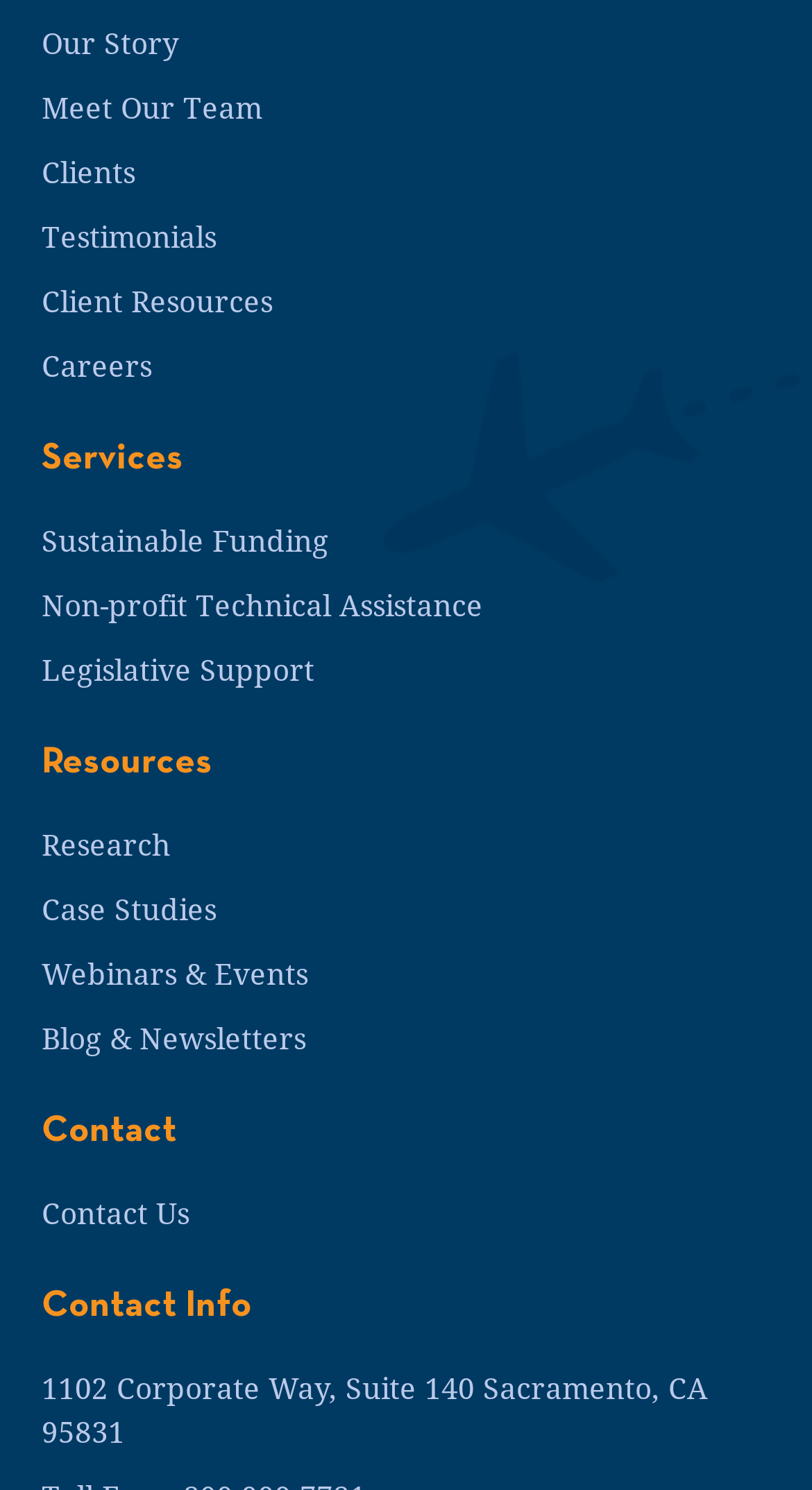Please identify the bounding box coordinates of the clickable region that I should interact with to perform the following instruction: "view research resources". The coordinates should be expressed as four float numbers between 0 and 1, i.e., [left, top, right, bottom].

[0.051, 0.553, 0.949, 0.583]